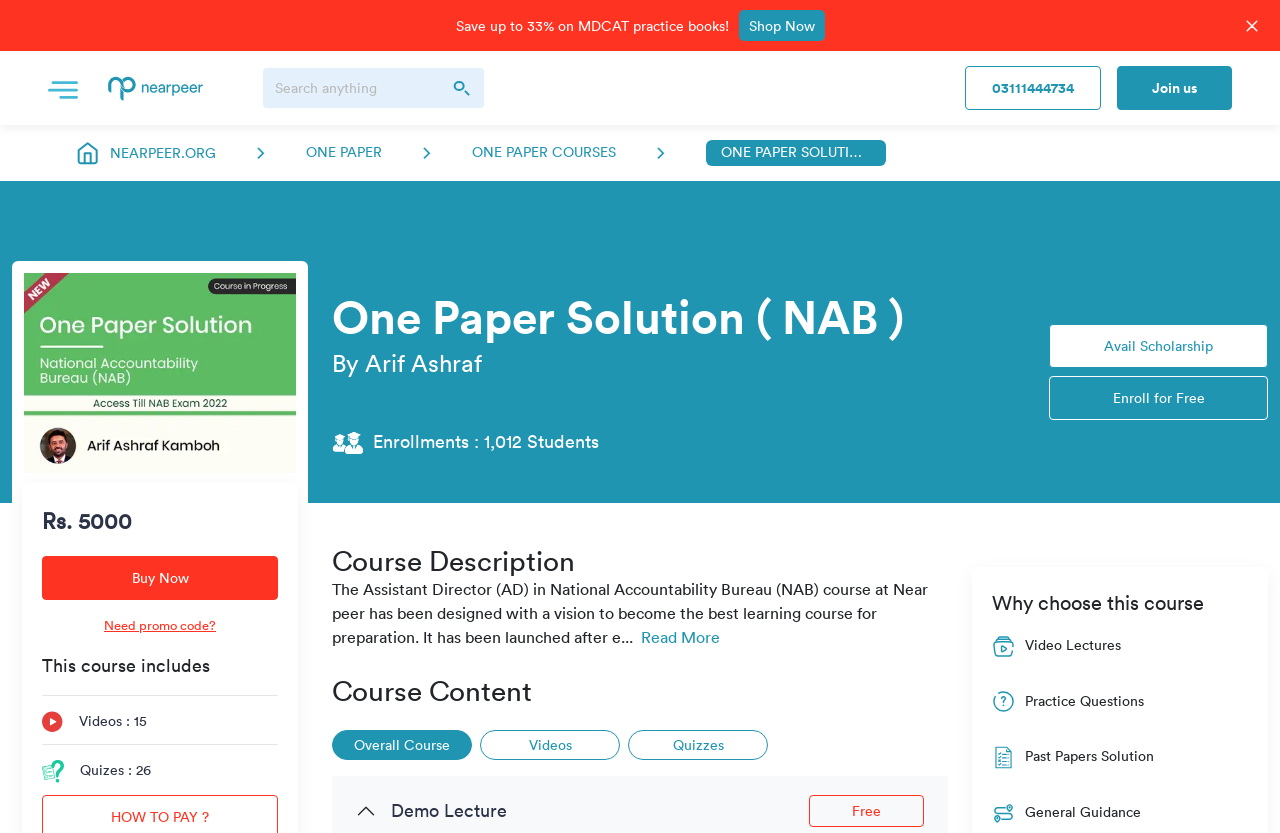Provide the bounding box coordinates of the HTML element described by the text: "offensive basketball strategy". The coordinates should be in the format [left, top, right, bottom] with values between 0 and 1.

None